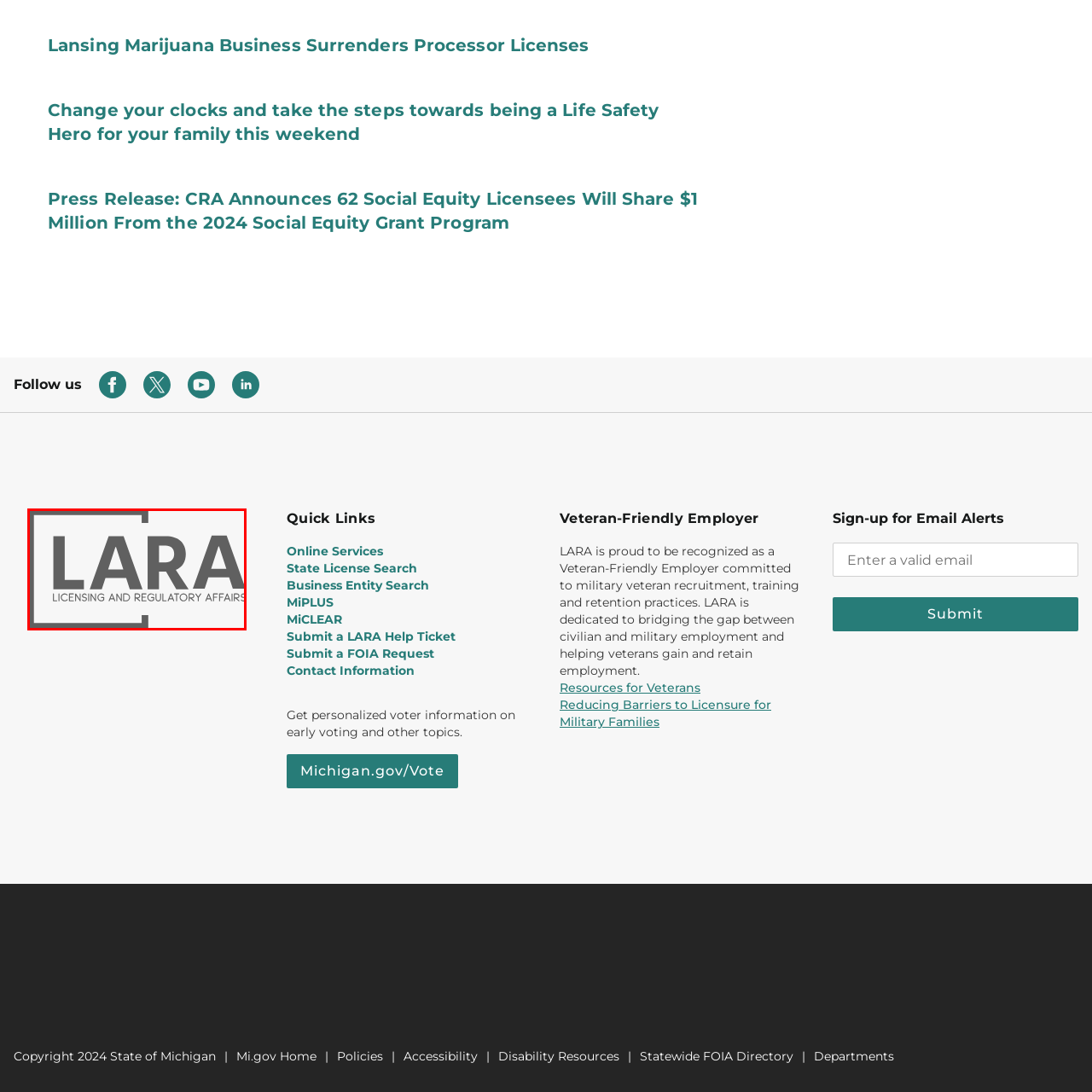Describe all the elements and activities occurring in the red-outlined area of the image extensively.

The image showcases the logo of the Michigan Department of Licensing and Regulatory Affairs (LARA). It features the acronym "LARA" prominently in bold, stylized letters, symbolizing the department's commitment to managing the state's regulatory landscape. Beneath the acronym, the full name "Licensing and Regulatory Affairs" is displayed in a smaller font, reinforcing the agency's focus on licensing processes and regulatory compliance. The logo is designed with a modern aesthetic, reflecting the organization's dedication to innovation and public service in Michigan. This branding is vital for recognizing LARA's role in overseeing various industries and protecting consumer interests within the state.